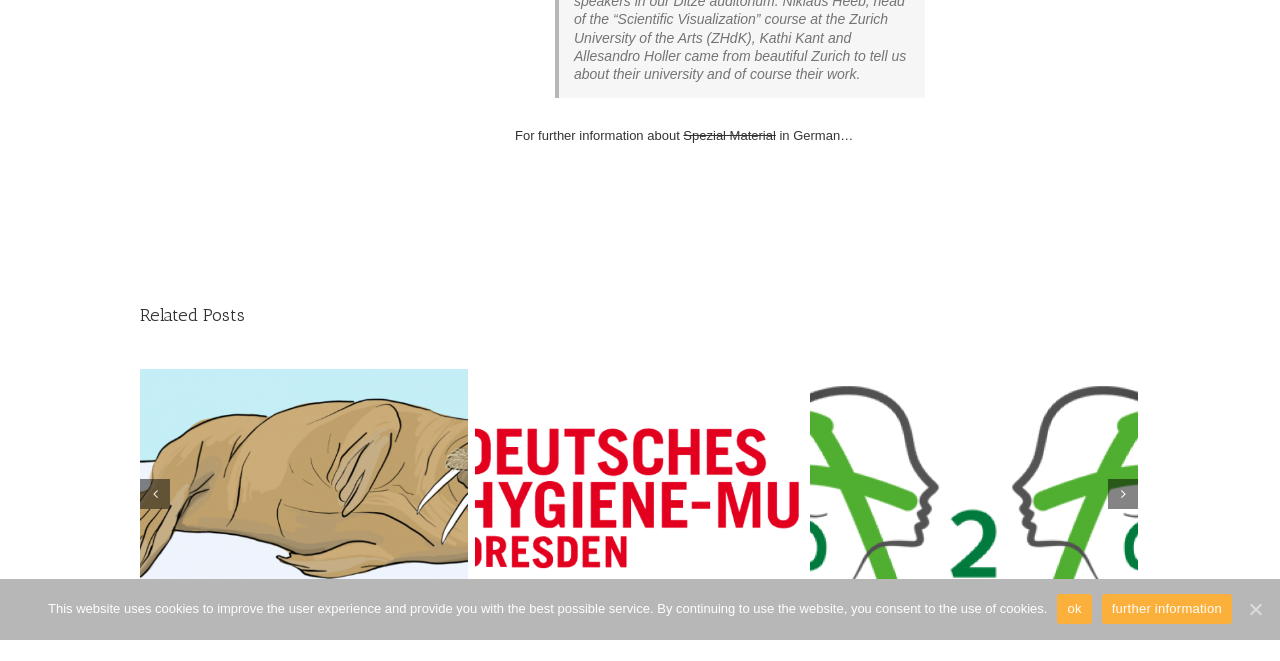Identify the bounding box for the UI element specified in this description: "Gallery". The coordinates must be four float numbers between 0 and 1, formatted as [left, top, right, bottom].

[0.244, 0.631, 0.273, 0.686]